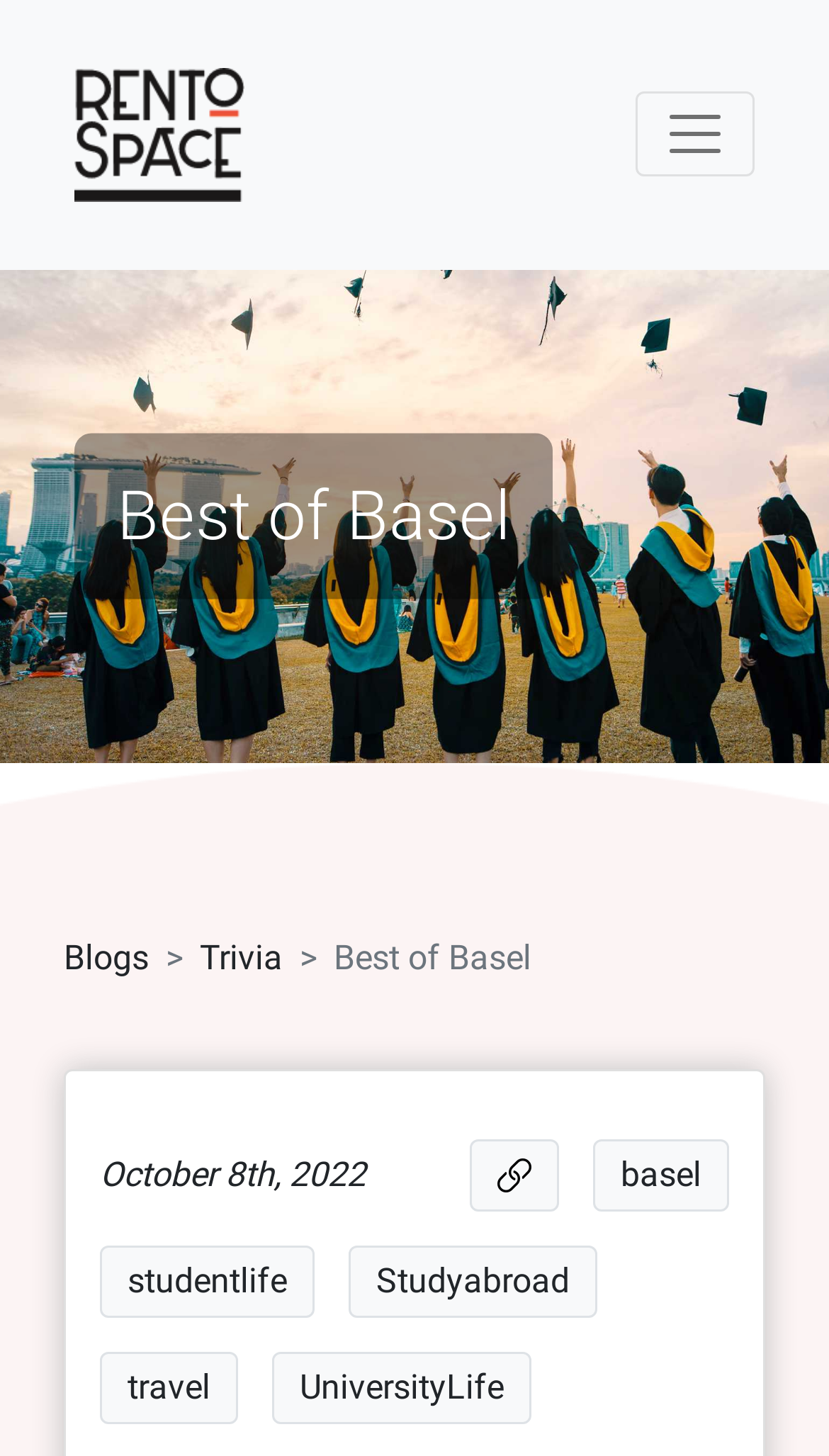What categories are available in the breadcrumb navigation?
Utilize the information in the image to give a detailed answer to the question.

The breadcrumb navigation is located in the middle section of the webpage, and it contains links to 'Blogs' and 'Trivia', which are the available categories.